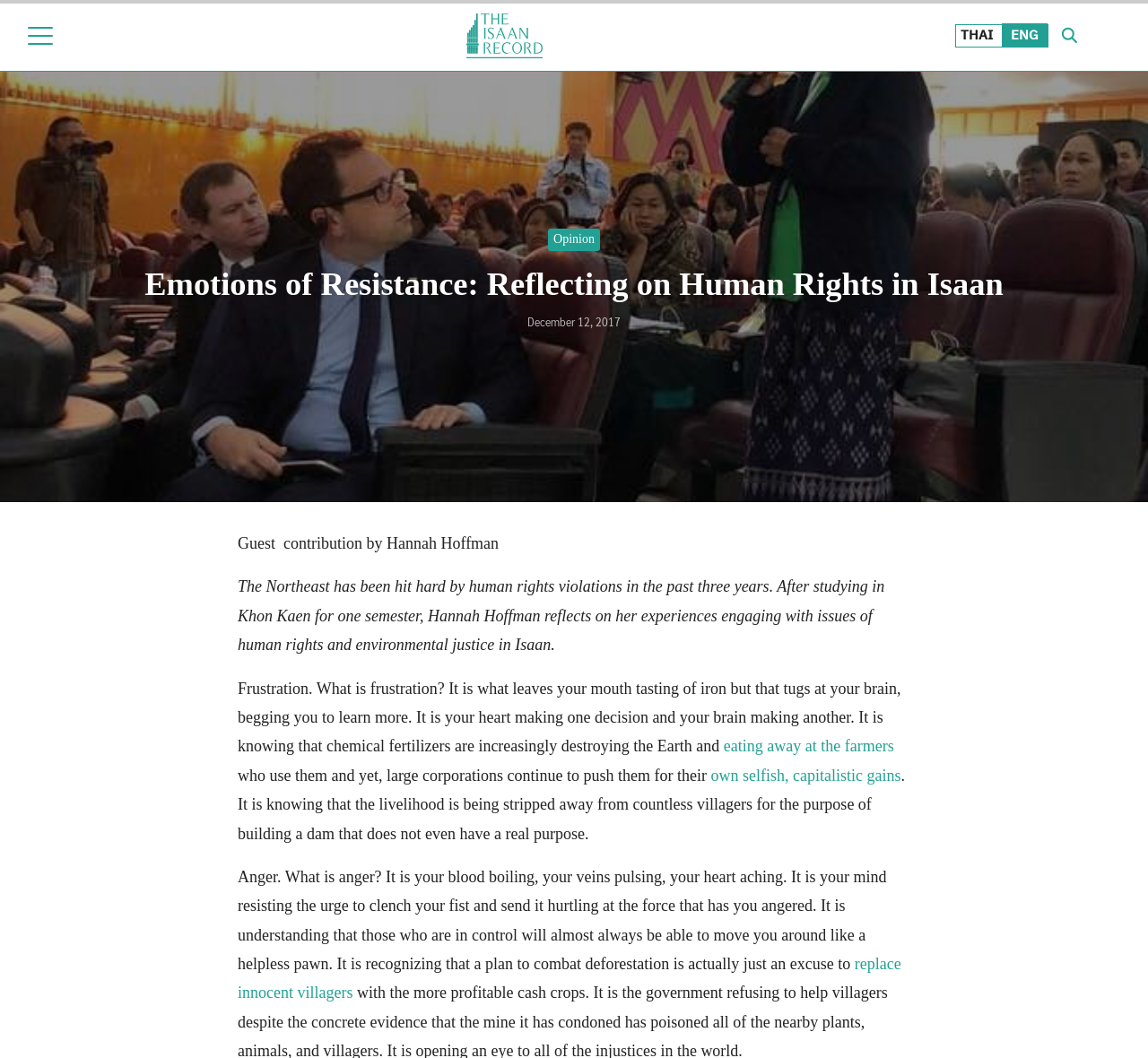Identify the bounding box coordinates of the element that should be clicked to fulfill this task: "Search for something". The coordinates should be provided as four float numbers between 0 and 1, i.e., [left, top, right, bottom].

[0.312, 0.068, 0.688, 0.099]